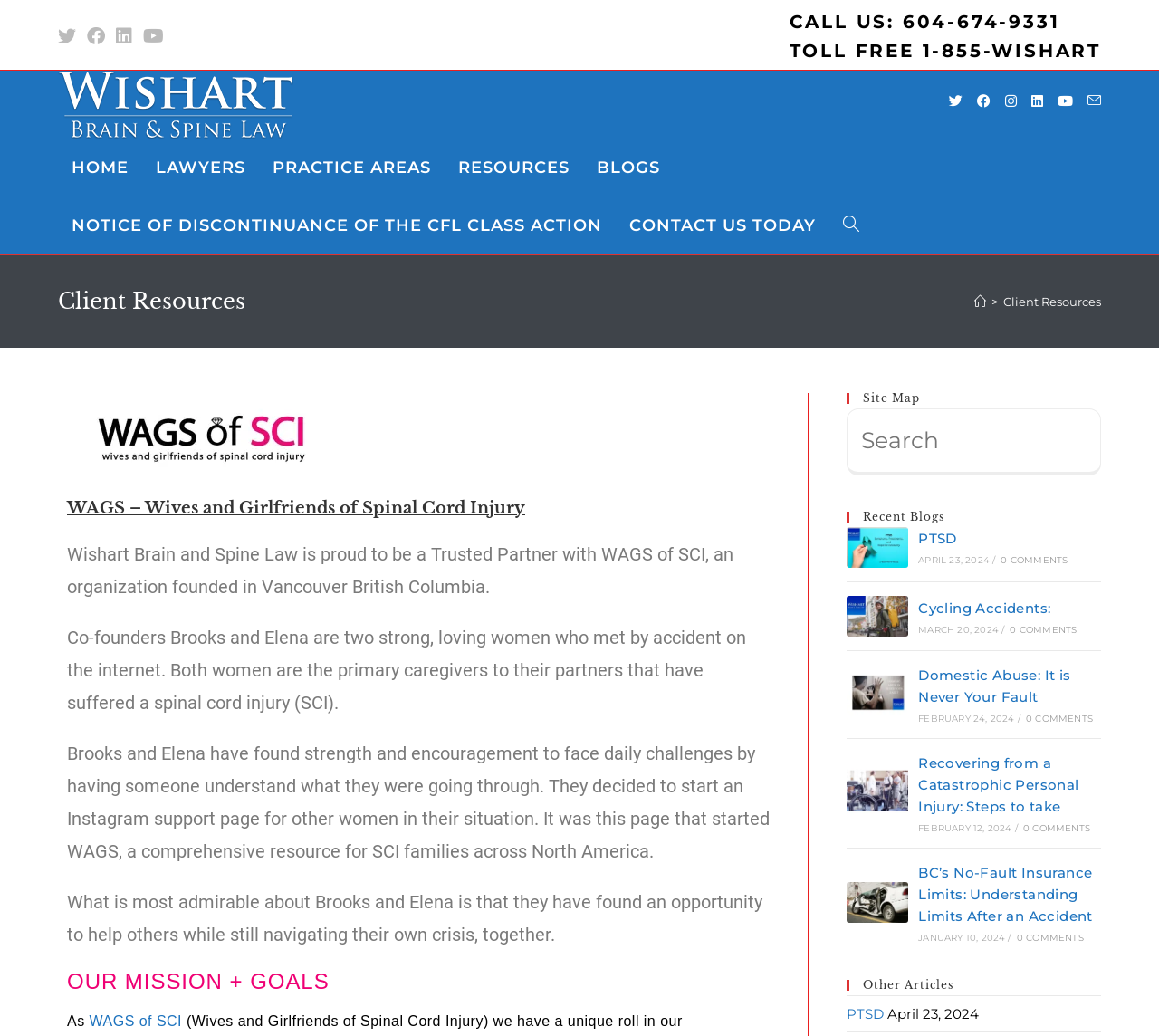Summarize the contents and layout of the webpage in detail.

This webpage is about the client resources provided by Wishart Brain & Spine Law, a Vancouver-based injury law firm. At the top of the page, there is a header section with the firm's logo, contact information, and social media links. Below the header, there is a navigation menu with links to different sections of the website, including "Home", "Lawyers", "Practice Areas", "Resources", "Blogs", and "Contact Us Today".

The main content of the page is divided into several sections. The first section is about WAGS of SCI, an organization that provides support to women whose partners have suffered spinal cord injuries. This section includes a brief description of WAGS, its mission, and its goals.

To the right of the WAGS section, there is a sidebar with links to other resources, including a site map, a search function, and recent blog posts. The blog posts are listed with their titles, images, and dates, along with the number of comments.

Below the WAGS section, there are more links to other articles and resources, including "Our Mission + Goals", "Recent Blogs", and "Other Articles". These sections provide additional information and resources related to personal injury law and recovery.

Throughout the page, there are several calls-to-action, such as "Contact Us Today" and "Toggle Website Search", which encourage visitors to engage with the website and the law firm. Overall, the webpage is well-organized and provides a wealth of information and resources for individuals seeking support and guidance related to personal injury law.